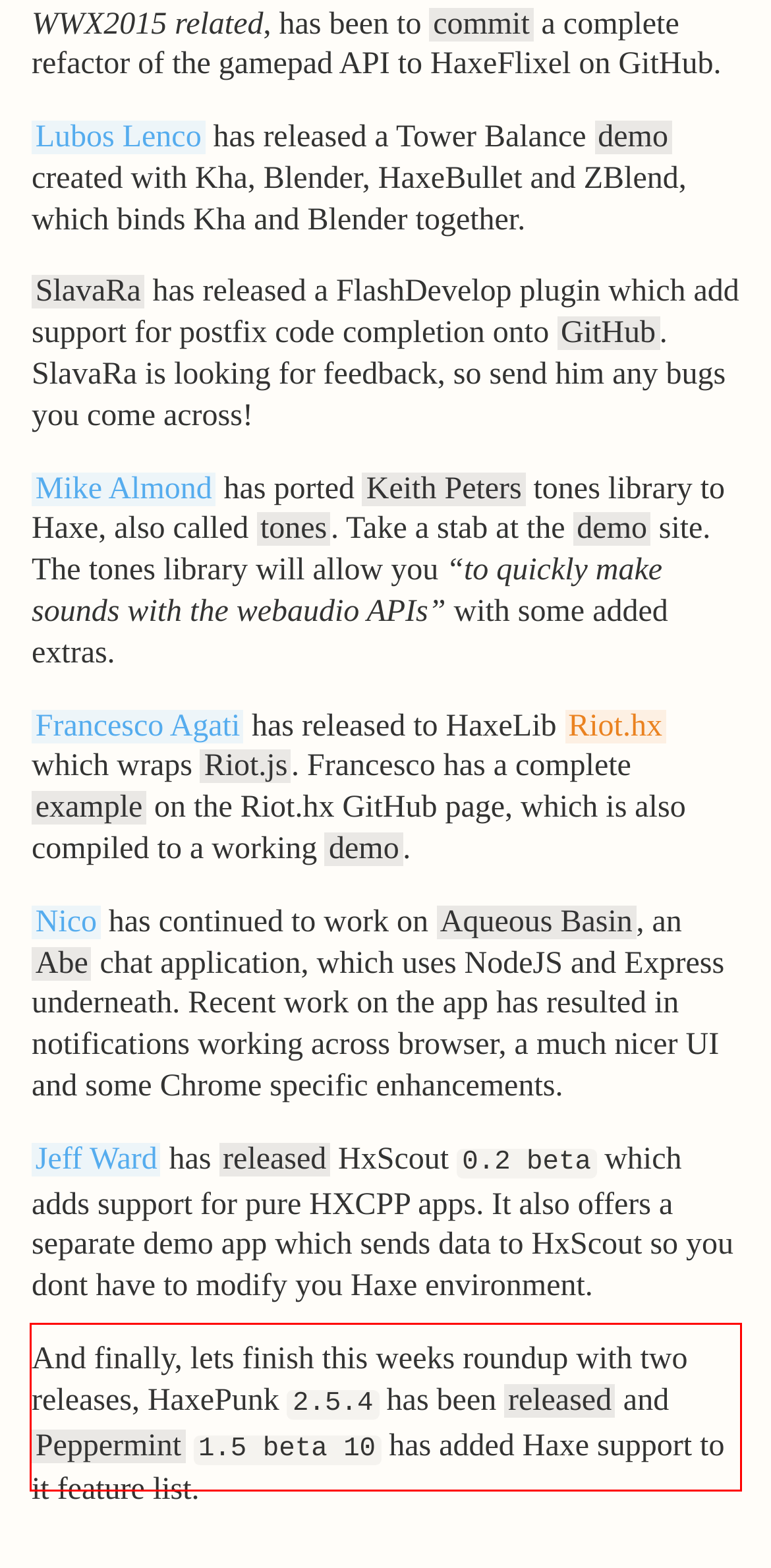Examine the screenshot of the webpage, locate the red bounding box, and generate the text contained within it.

And finally, lets finish this weeks roundup with two releases, HaxePunk 2.5.4 has been released and Peppermint 1.5 beta 10 has added Haxe support to it feature list.